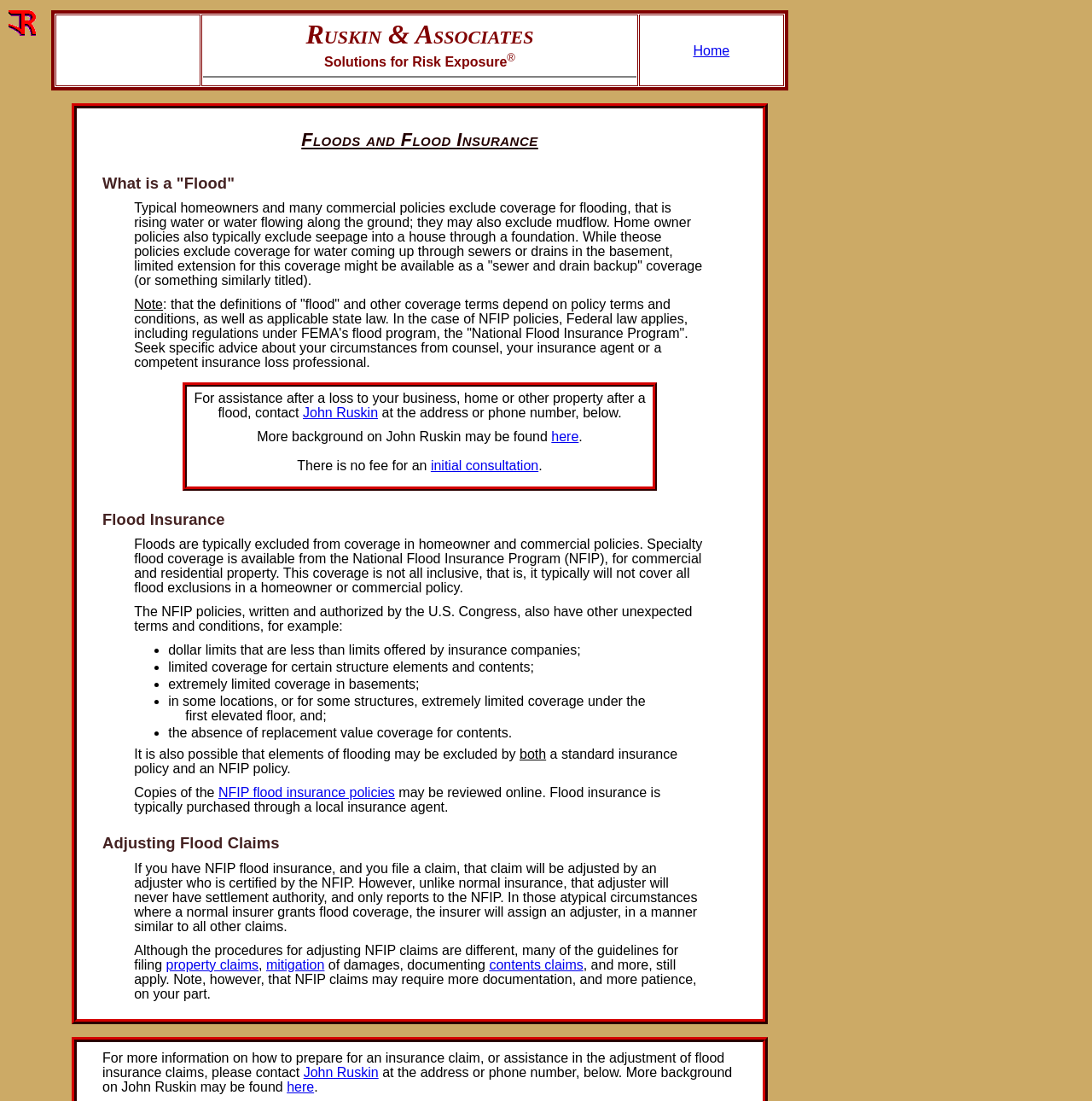Please indicate the bounding box coordinates for the clickable area to complete the following task: "Search for products". The coordinates should be specified as four float numbers between 0 and 1, i.e., [left, top, right, bottom].

None